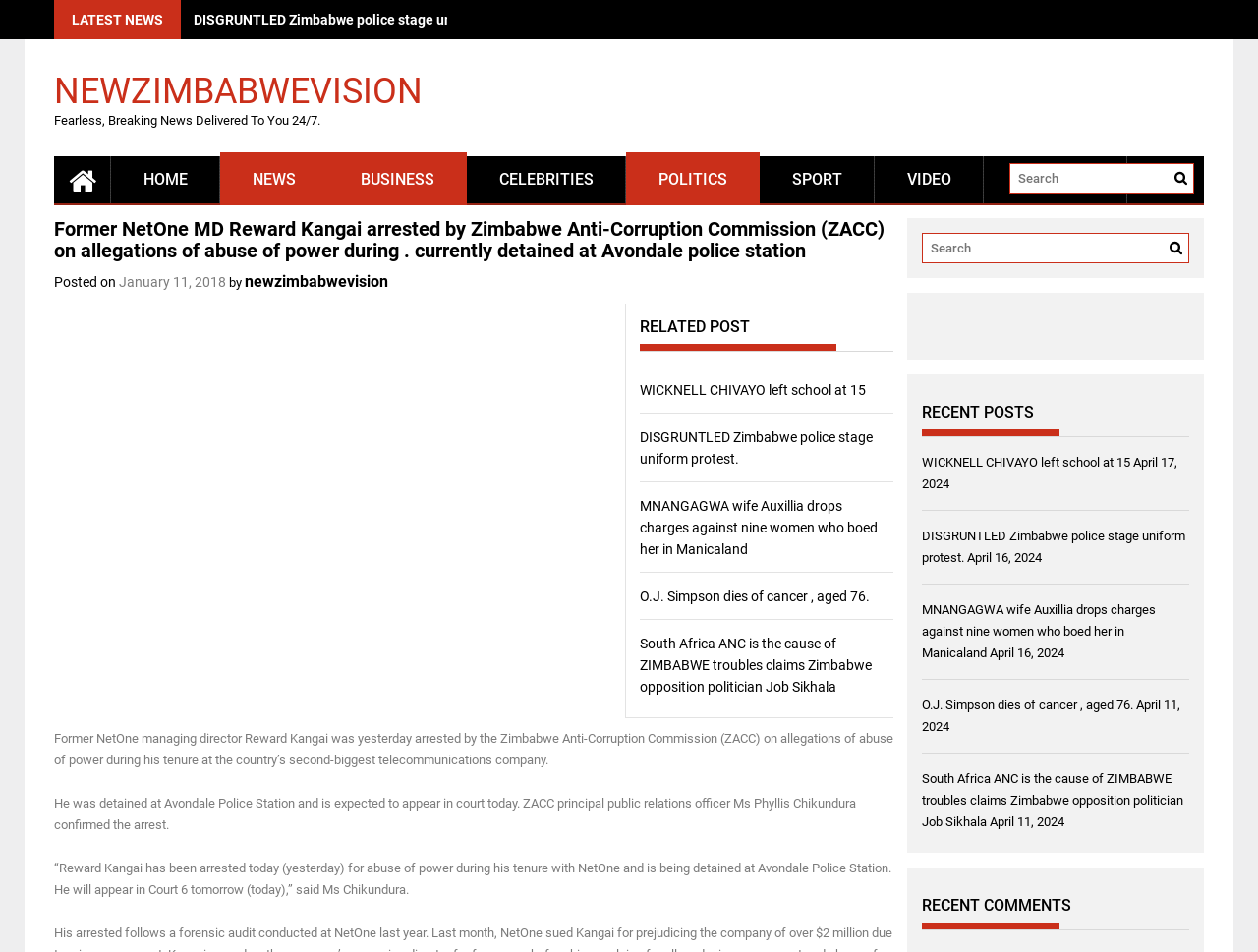Determine the bounding box coordinates of the clickable element to achieve the following action: 'Read latest news'. Provide the coordinates as four float values between 0 and 1, formatted as [left, top, right, bottom].

[0.059, 0.012, 0.13, 0.029]